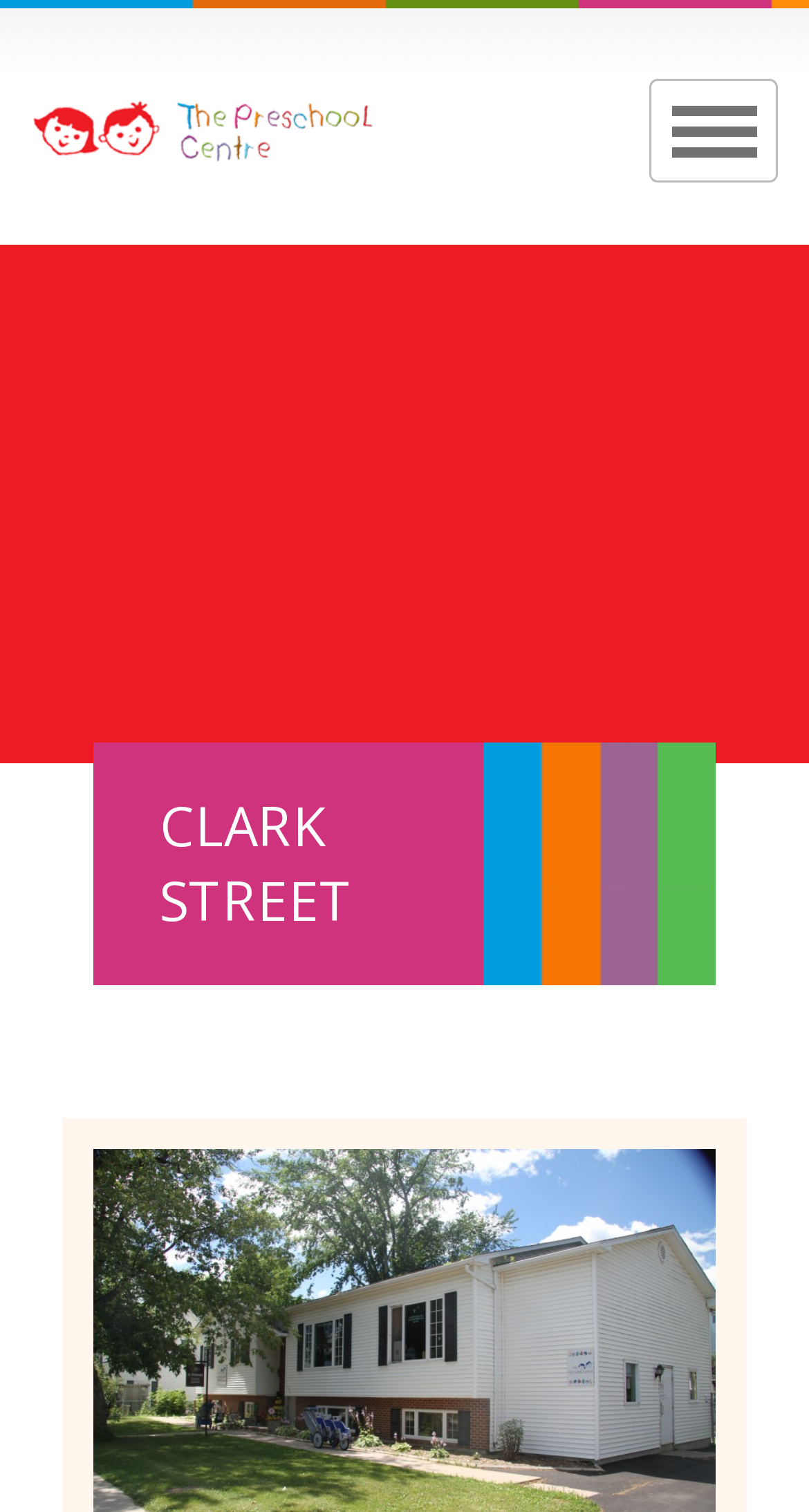Find the bounding box coordinates of the UI element according to this description: "alt="The Preschool Centre"".

[0.038, 0.069, 0.462, 0.099]